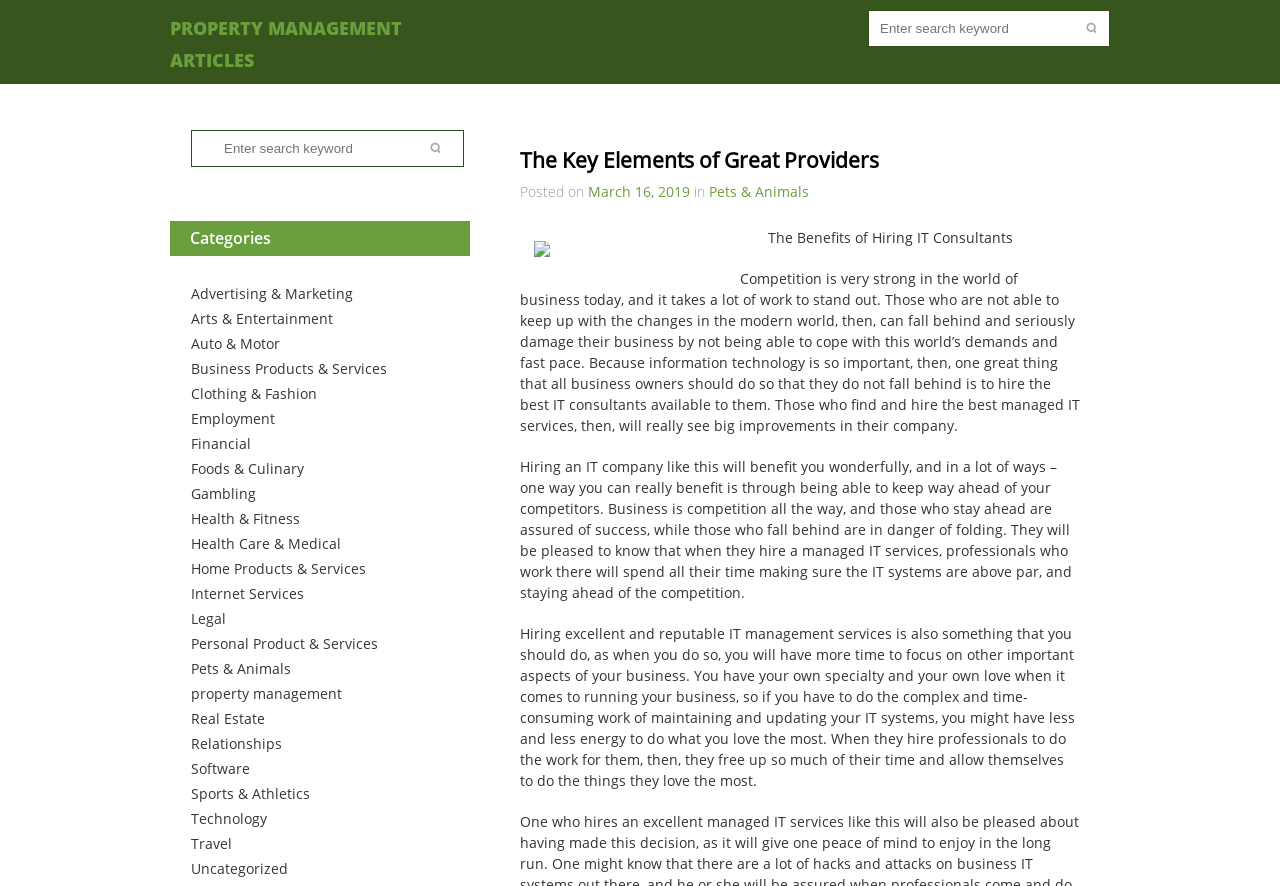Describe all the key features of the webpage in detail.

This webpage is about property management articles, with a focus on the key elements of great providers. At the top, there is a heading "PROPERTY MANAGEMENT ARTICLES" with a link to the same title. Below this, there are two search bars, one on the left and one on the right, each with a textbox and a button. 

On the left side, there is a list of categories, including "Advertising & Marketing", "Arts & Entertainment", "Auto & Motor", and many others, with 20 categories in total. Each category is a link.

In the main content area, there is a header section with a heading "The Key Elements of Great Providers" and a subheading with the date "March 16, 2019" and a category "Pets & Animals". Below this, there is an image.

The main article is divided into three sections. The first section is titled "The Benefits of Hiring IT Consultants" and discusses the importance of keeping up with modern technology in business. The second section explains how hiring a managed IT service can help businesses stay ahead of their competitors. The third section discusses how hiring IT management services can free up time for business owners to focus on other important aspects of their business.